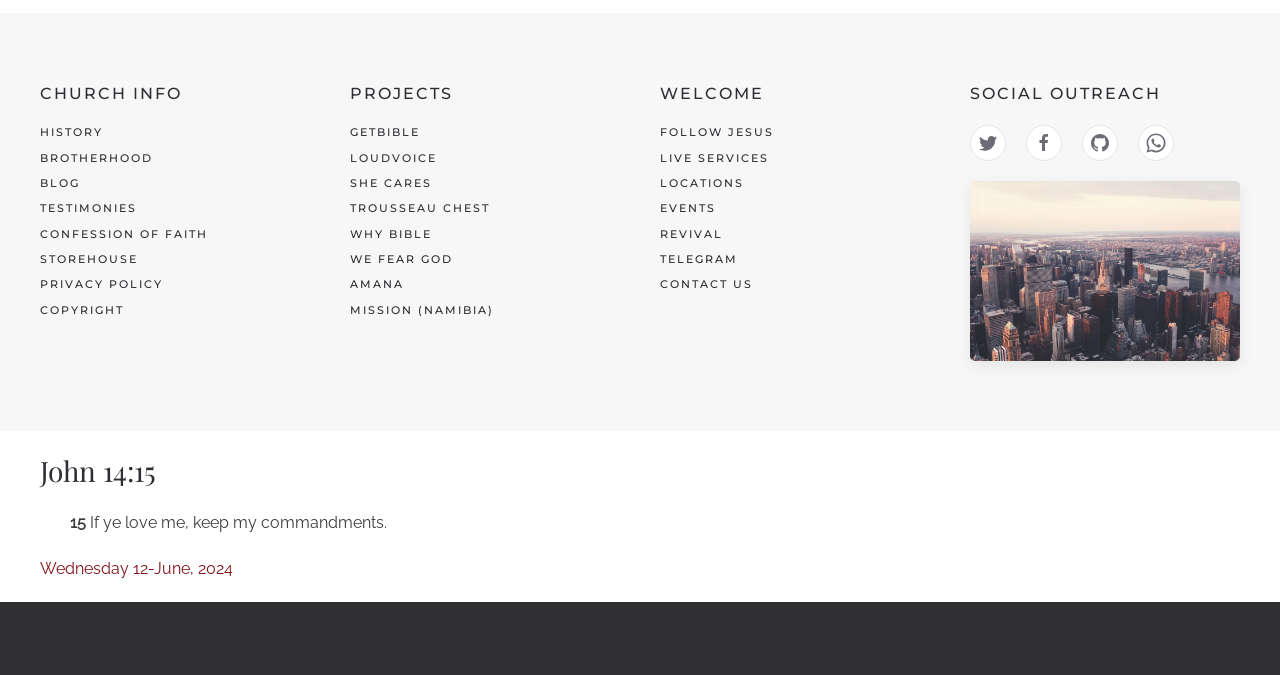Pinpoint the bounding box coordinates of the element you need to click to execute the following instruction: "Check the 'Wednesday 12-June, 2024' event". The bounding box should be represented by four float numbers between 0 and 1, in the format [left, top, right, bottom].

[0.031, 0.829, 0.182, 0.857]